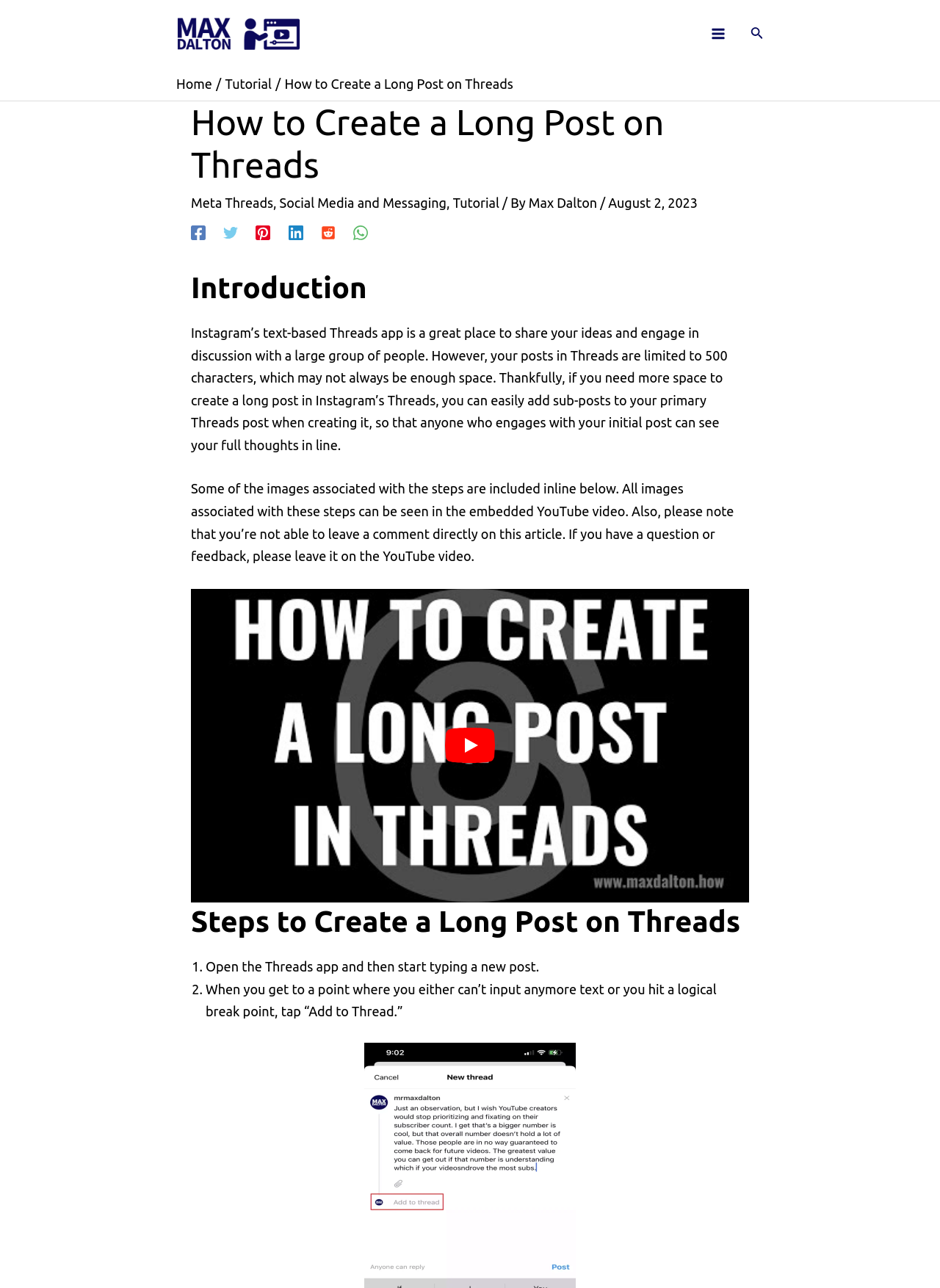Give a one-word or one-phrase response to the question:
What is the purpose of the 'Add to Thread' button?

To add more text